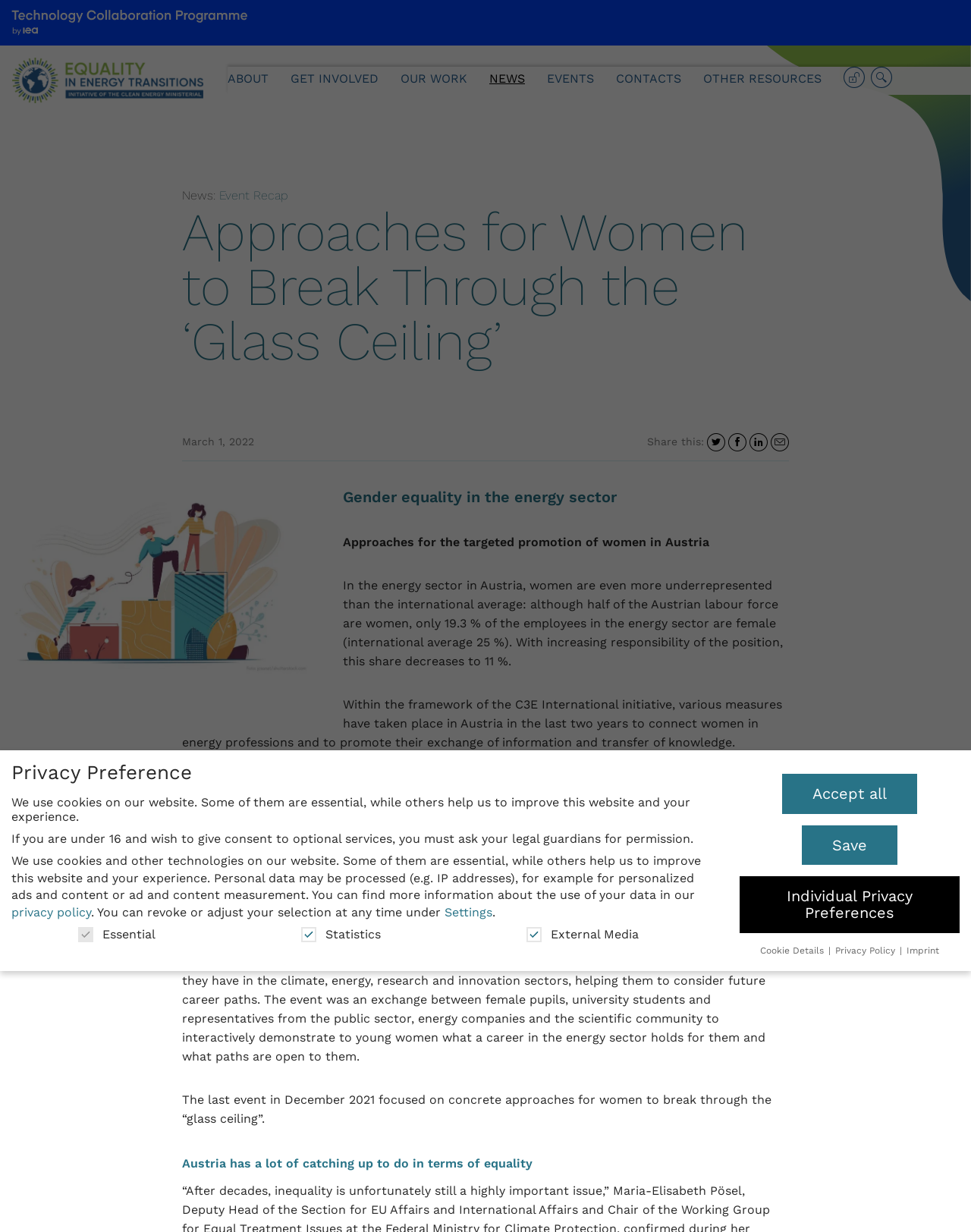Please specify the bounding box coordinates of the clickable region necessary for completing the following instruction: "Click on ABOUT". The coordinates must consist of four float numbers between 0 and 1, i.e., [left, top, right, bottom].

[0.234, 0.054, 0.277, 0.074]